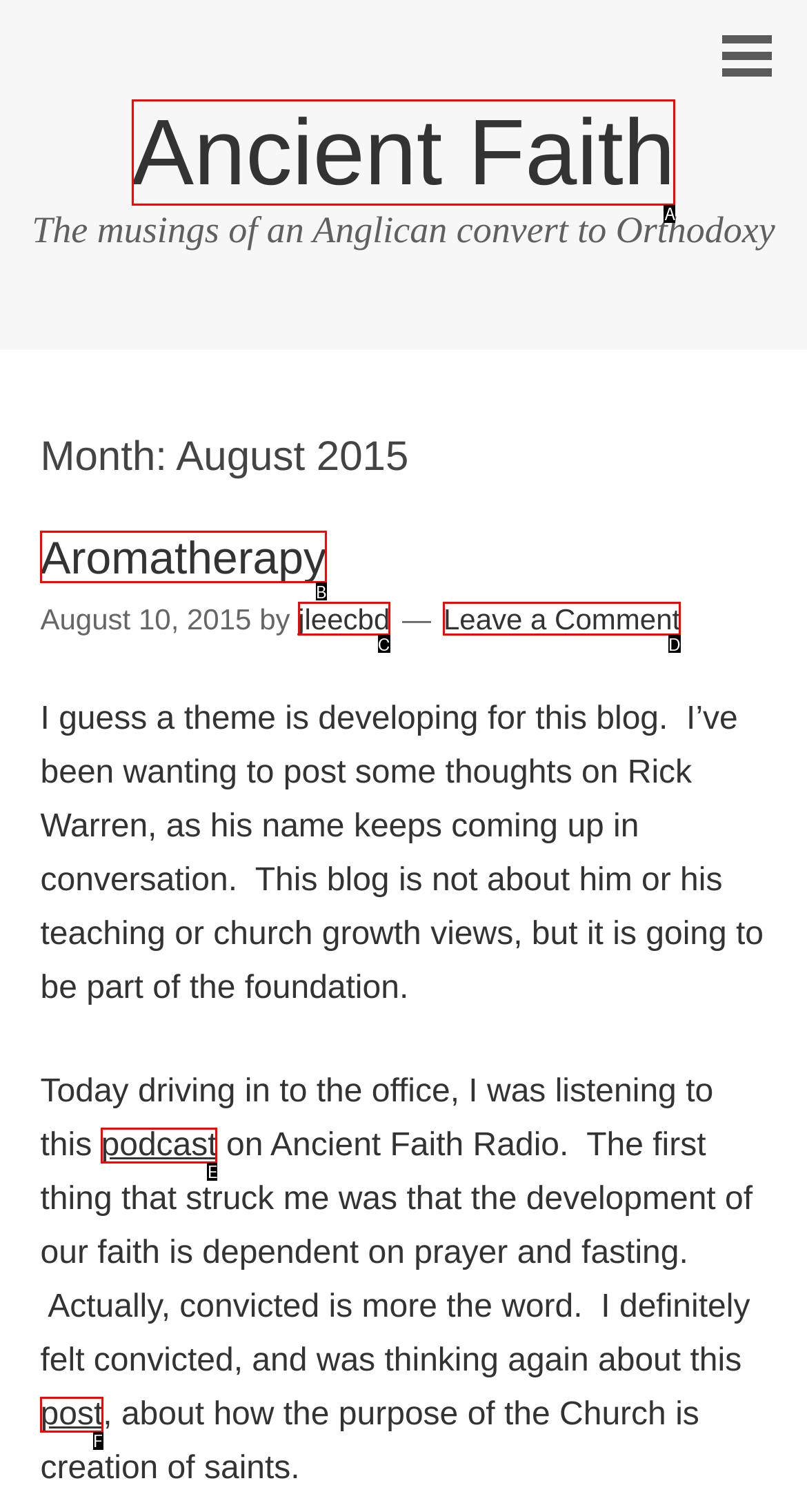Using the provided description: Ancient Faith, select the most fitting option and return its letter directly from the choices.

A